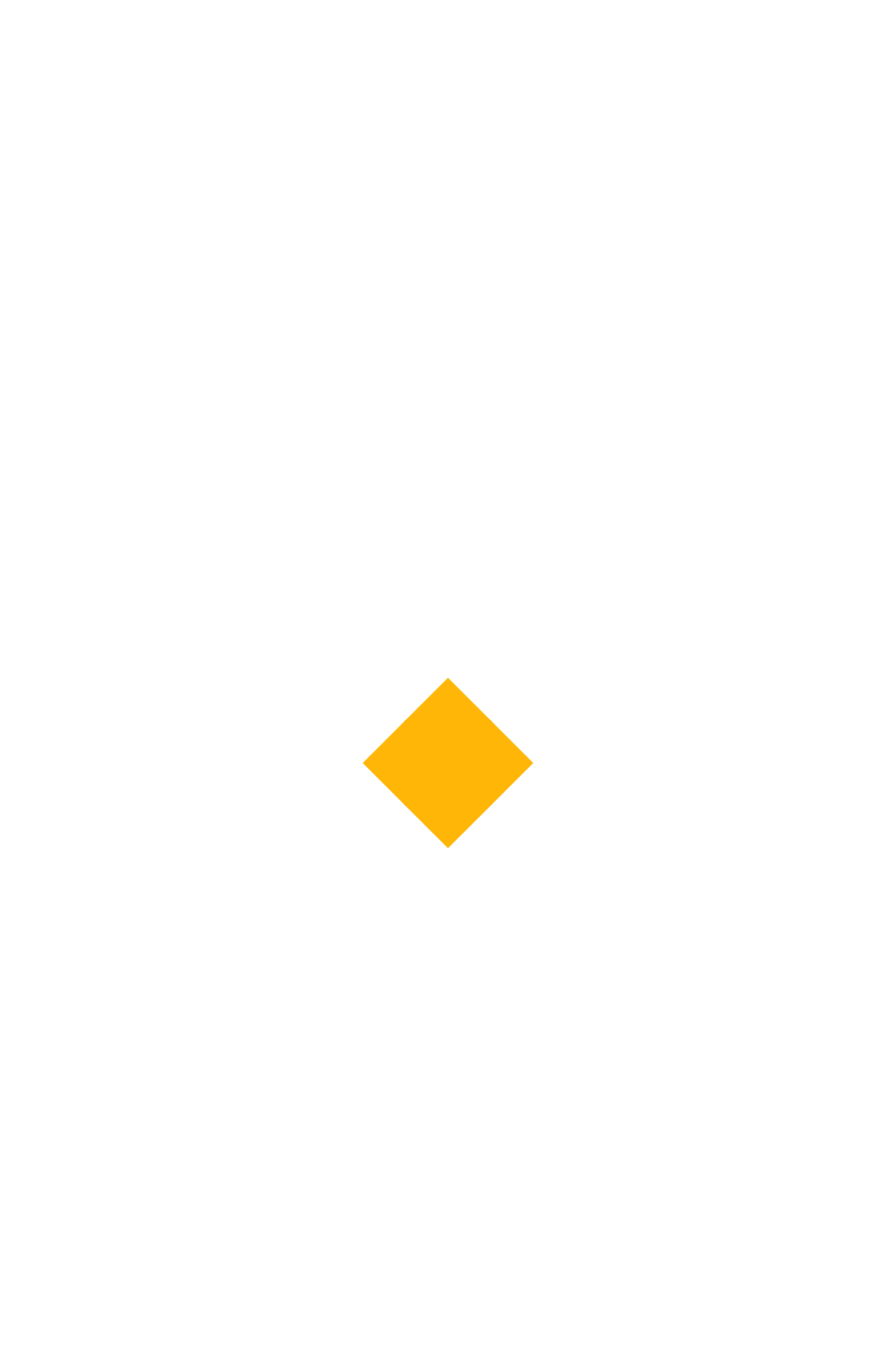Please determine the main heading text of this webpage.

Why an Online Spanish Tutor is Perfect for Your Kids